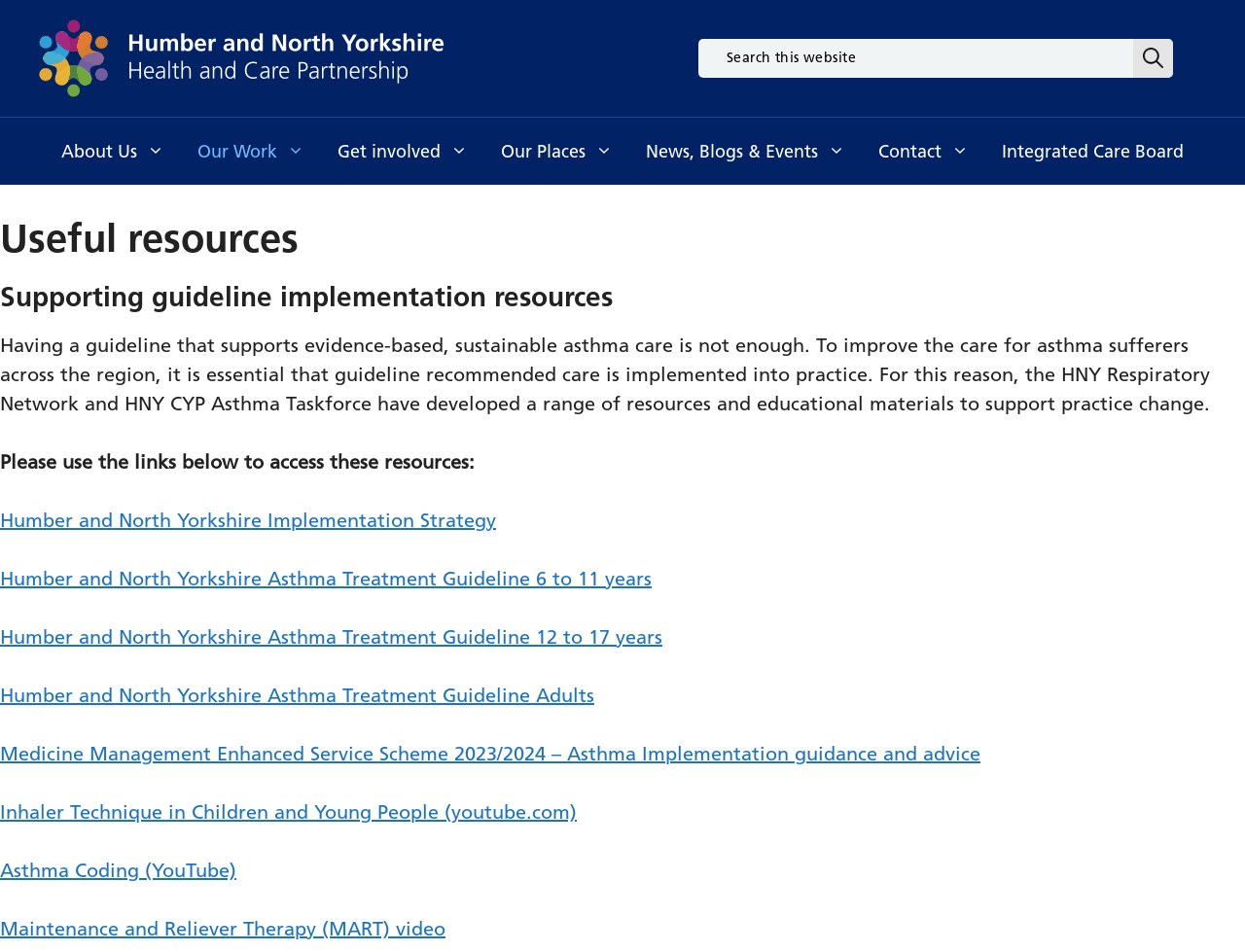Refer to the image and answer the question with as much detail as possible: What is the purpose of the resources provided on this webpage?

I read the static text elements on the webpage and found that the resources are provided to support the implementation of guideline-recommended care for asthma sufferers, with the goal of improving care across the region.